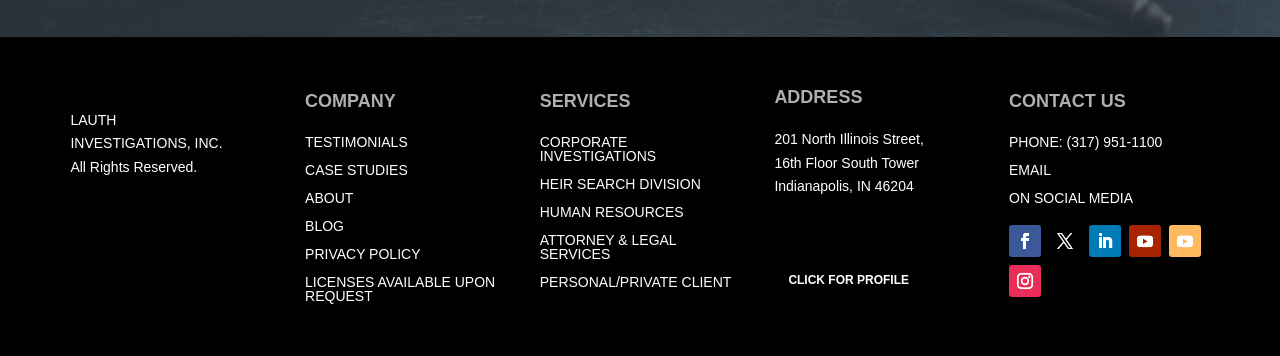What services does the company offer?
Answer the question with a detailed explanation, including all necessary information.

The services offered by the company can be found in the 'SERVICES' section of the webpage. The links 'CORPORATE INVESTIGATIONS', 'HEIR SEARCH DIVISION', 'HUMAN RESOURCES', 'ATTORNEY & LEGAL SERVICES', and 'PERSONAL/PRIVATE CLIENT' are listed under this section.